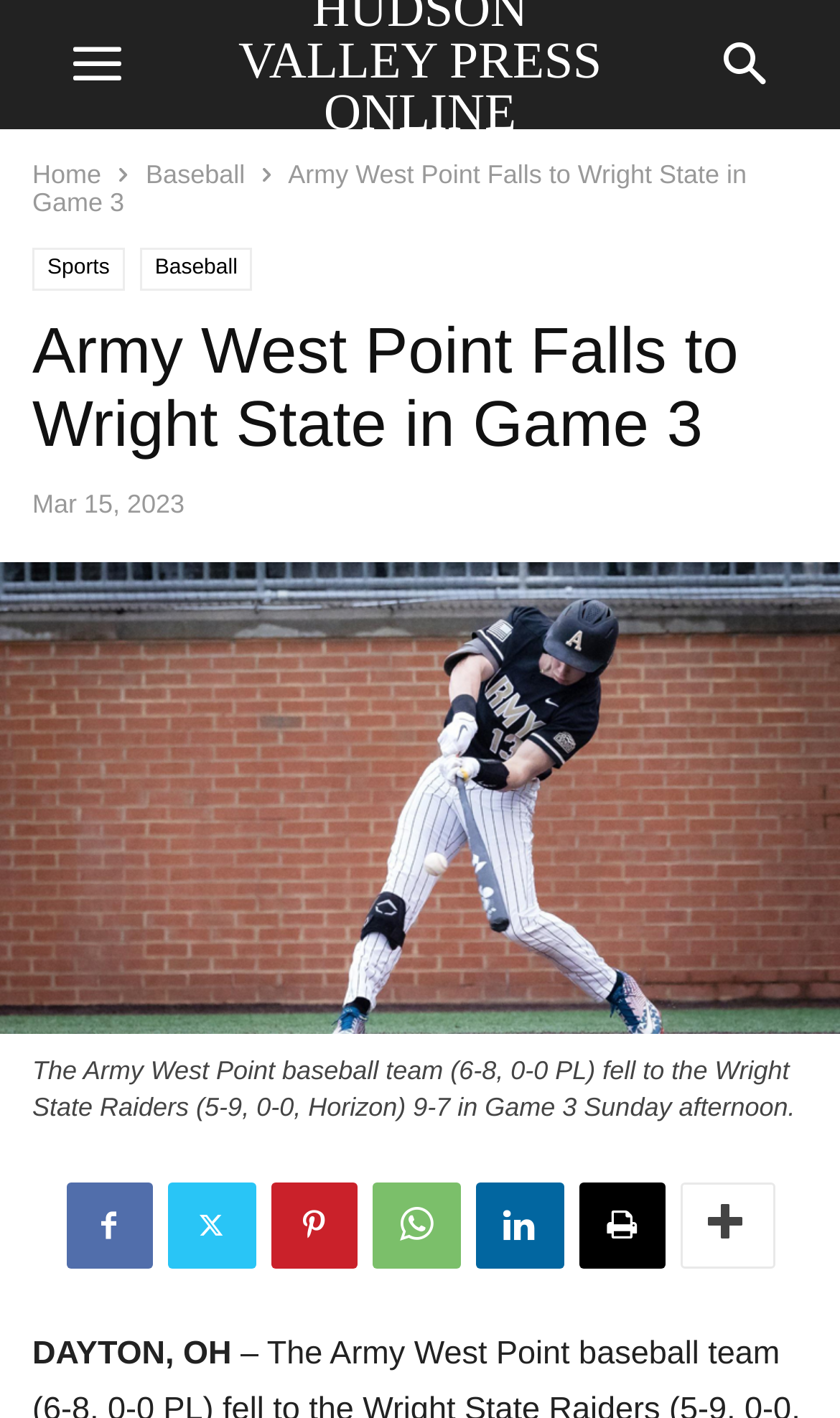Show the bounding box coordinates of the element that should be clicked to complete the task: "share on social media".

[0.078, 0.834, 0.181, 0.895]